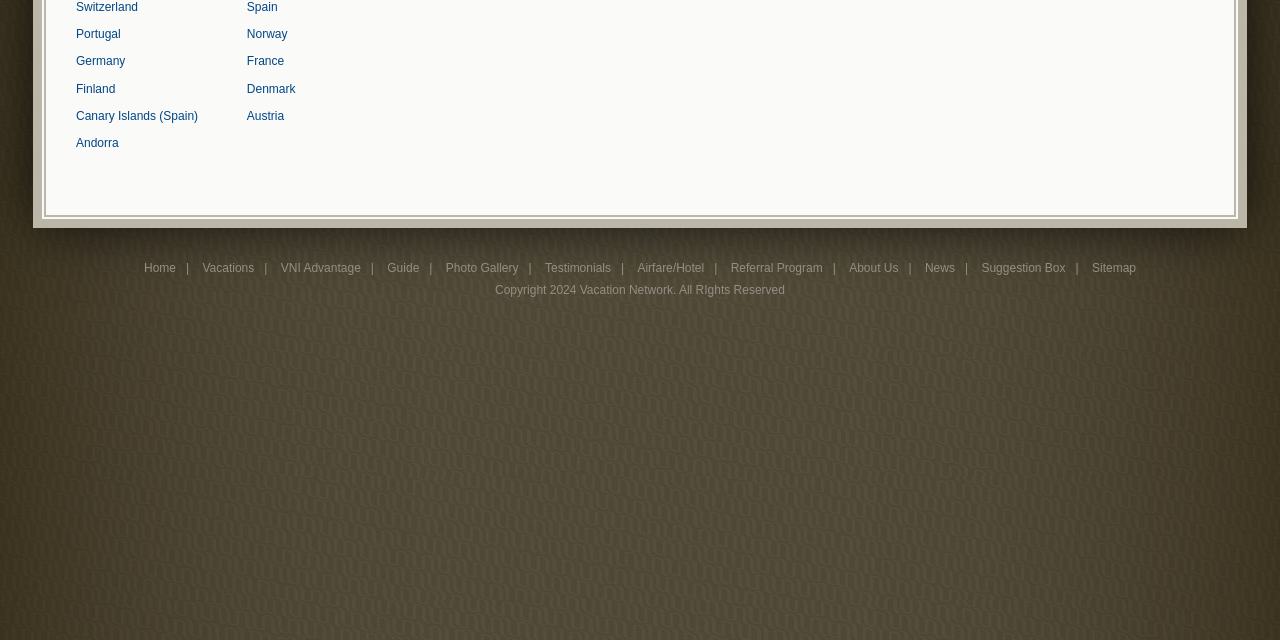Given the description: "About Us", determine the bounding box coordinates of the UI element. The coordinates should be formatted as four float numbers between 0 and 1, [left, top, right, bottom].

[0.663, 0.407, 0.702, 0.429]